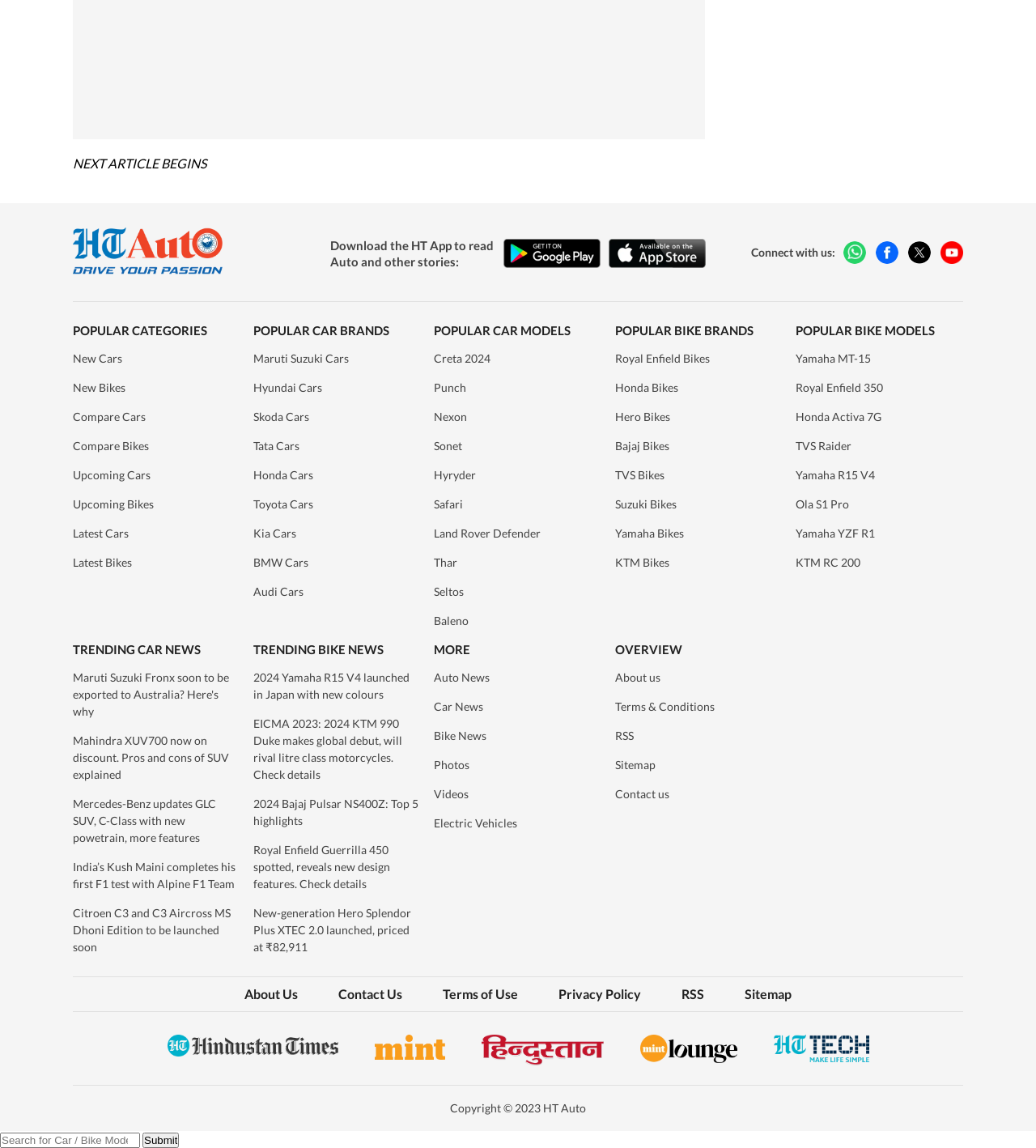What is the name of the app to read Auto and other stories?
Using the visual information, respond with a single word or phrase.

HT App